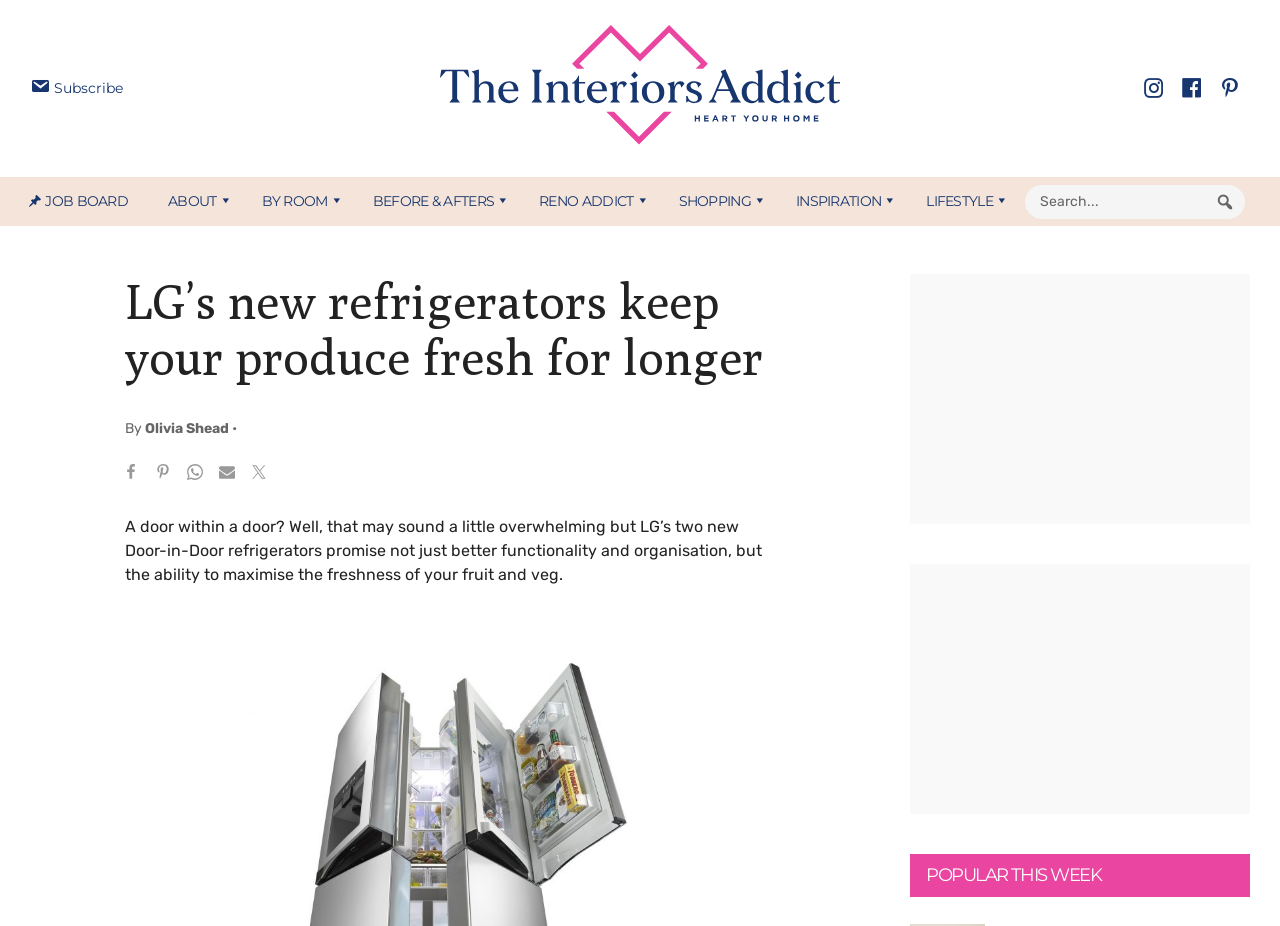What is the topic of the main article?
Answer the question with detailed information derived from the image.

I determined the topic of the main article by reading the heading element with the text 'LG’s new refrigerators keep your produce fresh for longer' at coordinates [0.098, 0.296, 0.598, 0.417]. This heading is likely to be the title of the main article.